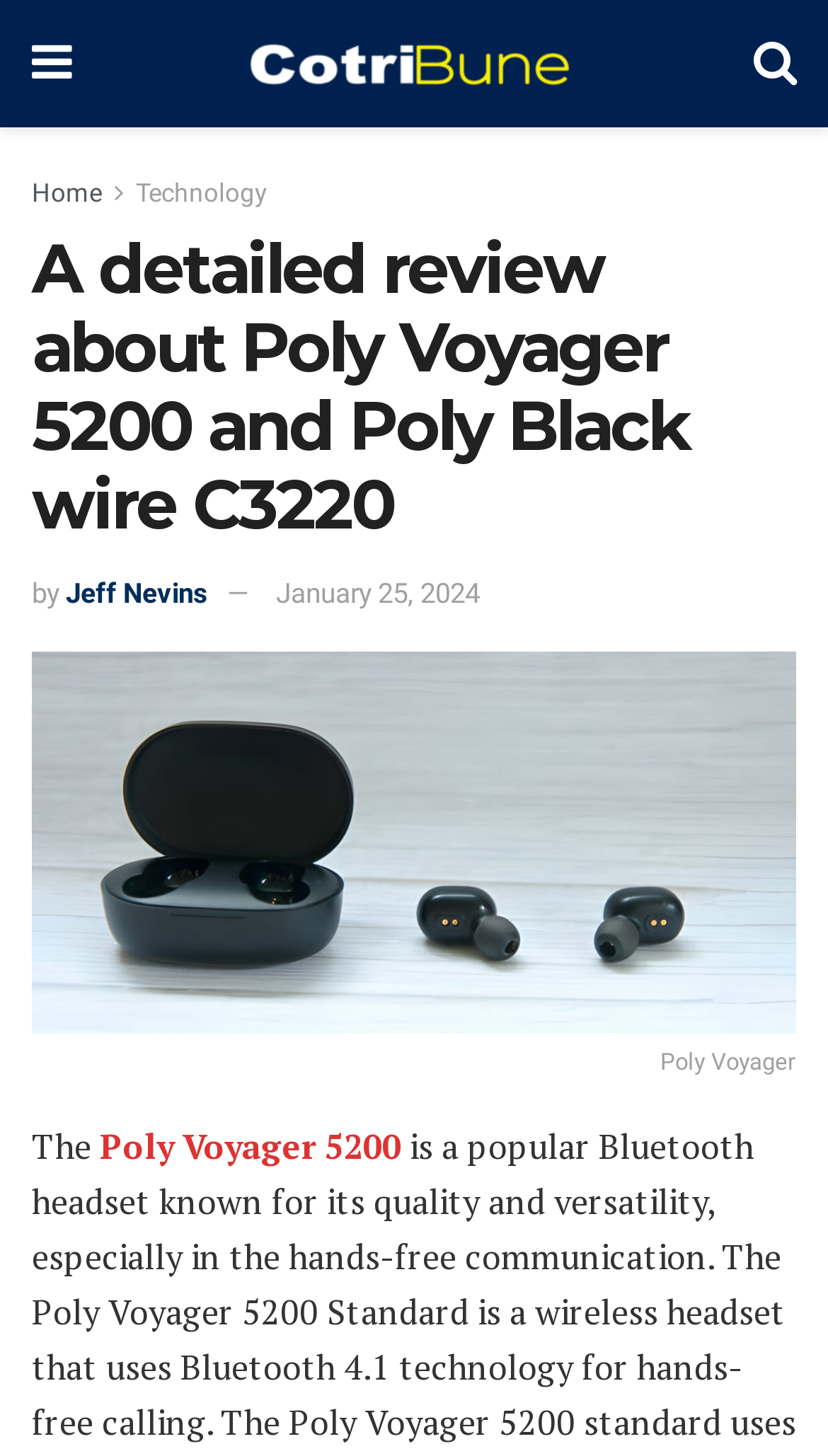Find the bounding box coordinates for the UI element whose description is: "Jeff Nevins". The coordinates should be four float numbers between 0 and 1, in the format [left, top, right, bottom].

[0.079, 0.397, 0.251, 0.419]